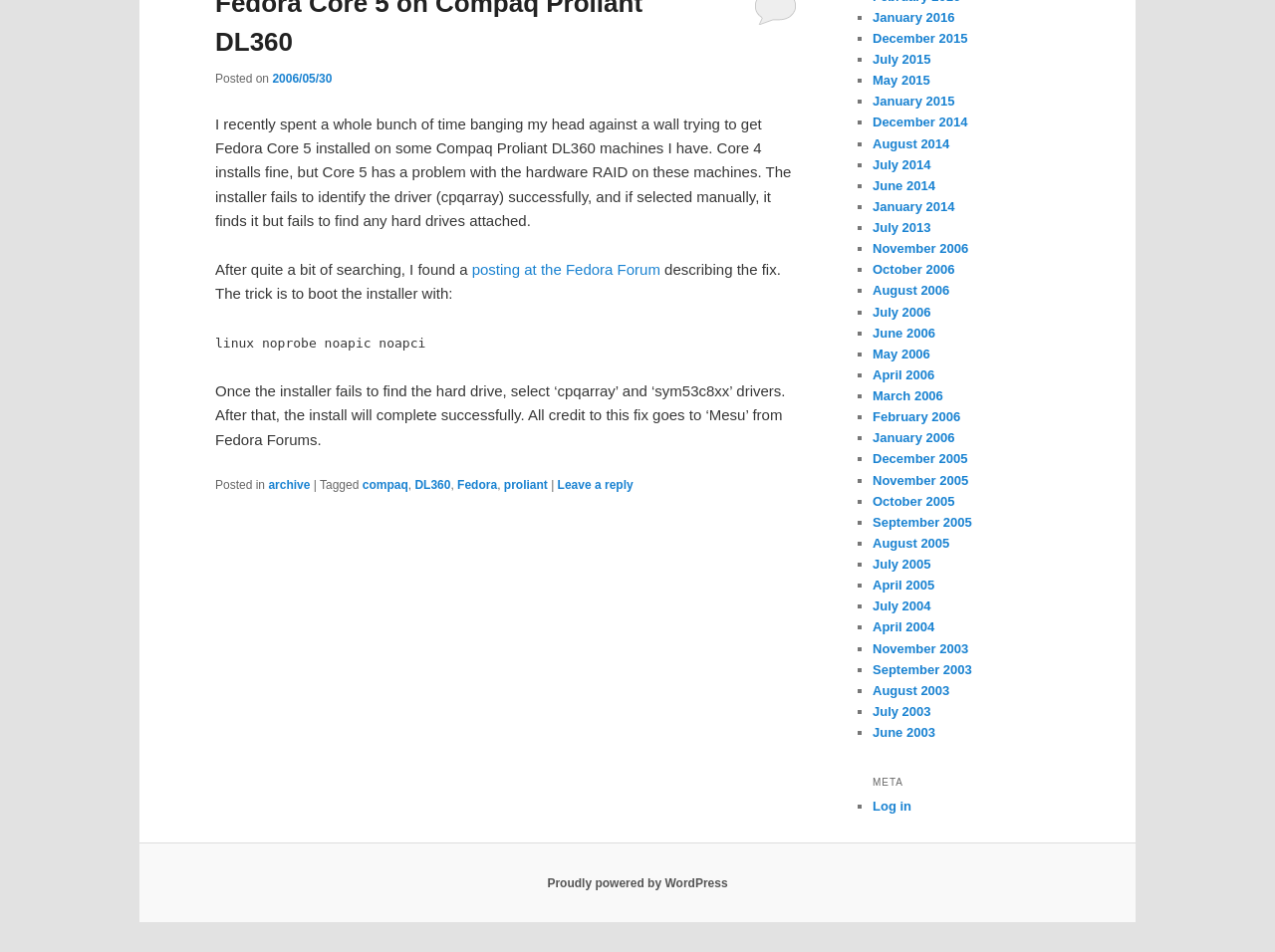Extract the bounding box of the UI element described as: "Leave a reply".

[0.437, 0.502, 0.497, 0.517]